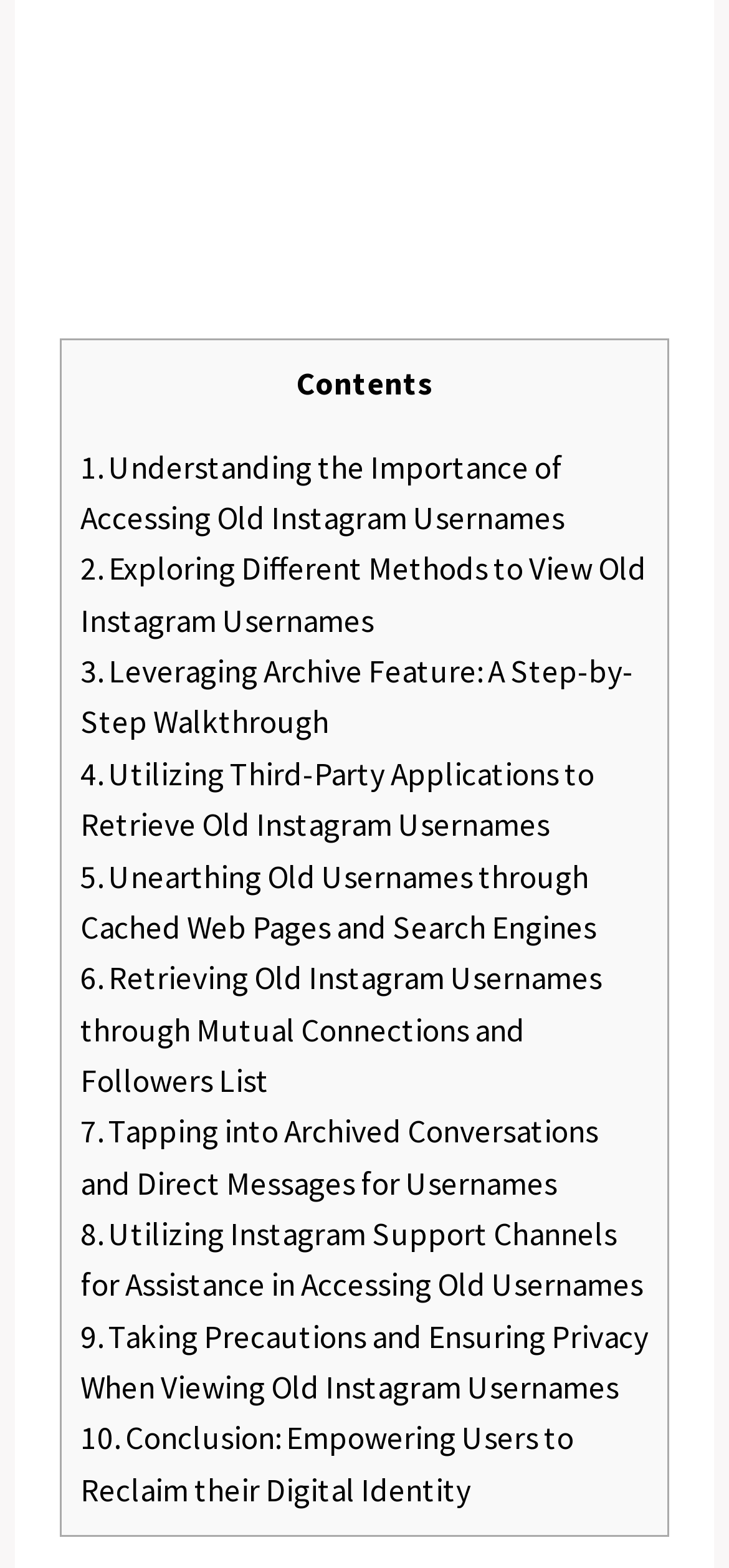How many methods are discussed to view old Instagram user names?
Observe the image and answer the question with a one-word or short phrase response.

10